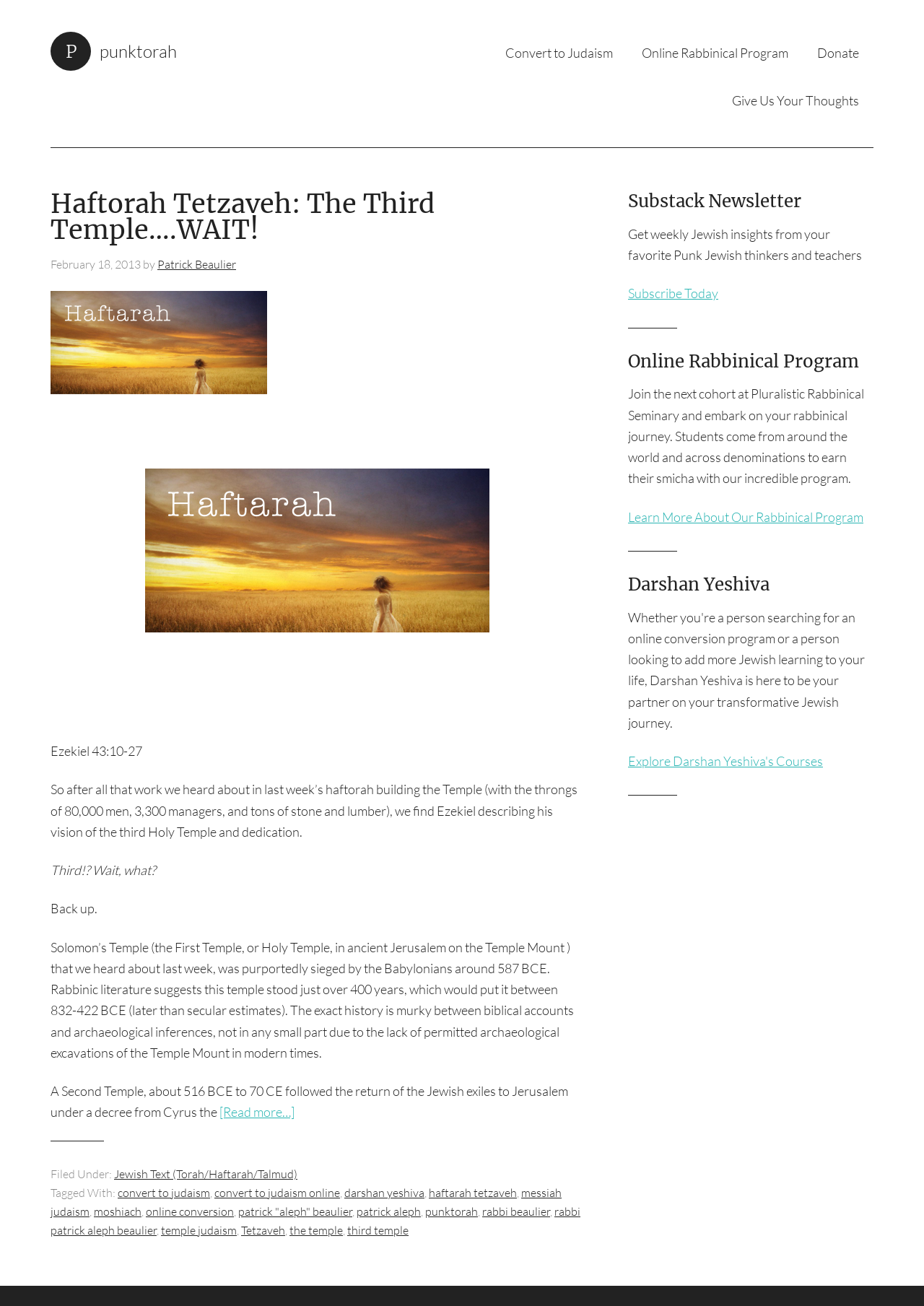Find the bounding box coordinates of the clickable area that will achieve the following instruction: "Learn more about the Online Rabbinical Program".

[0.68, 0.389, 0.934, 0.402]